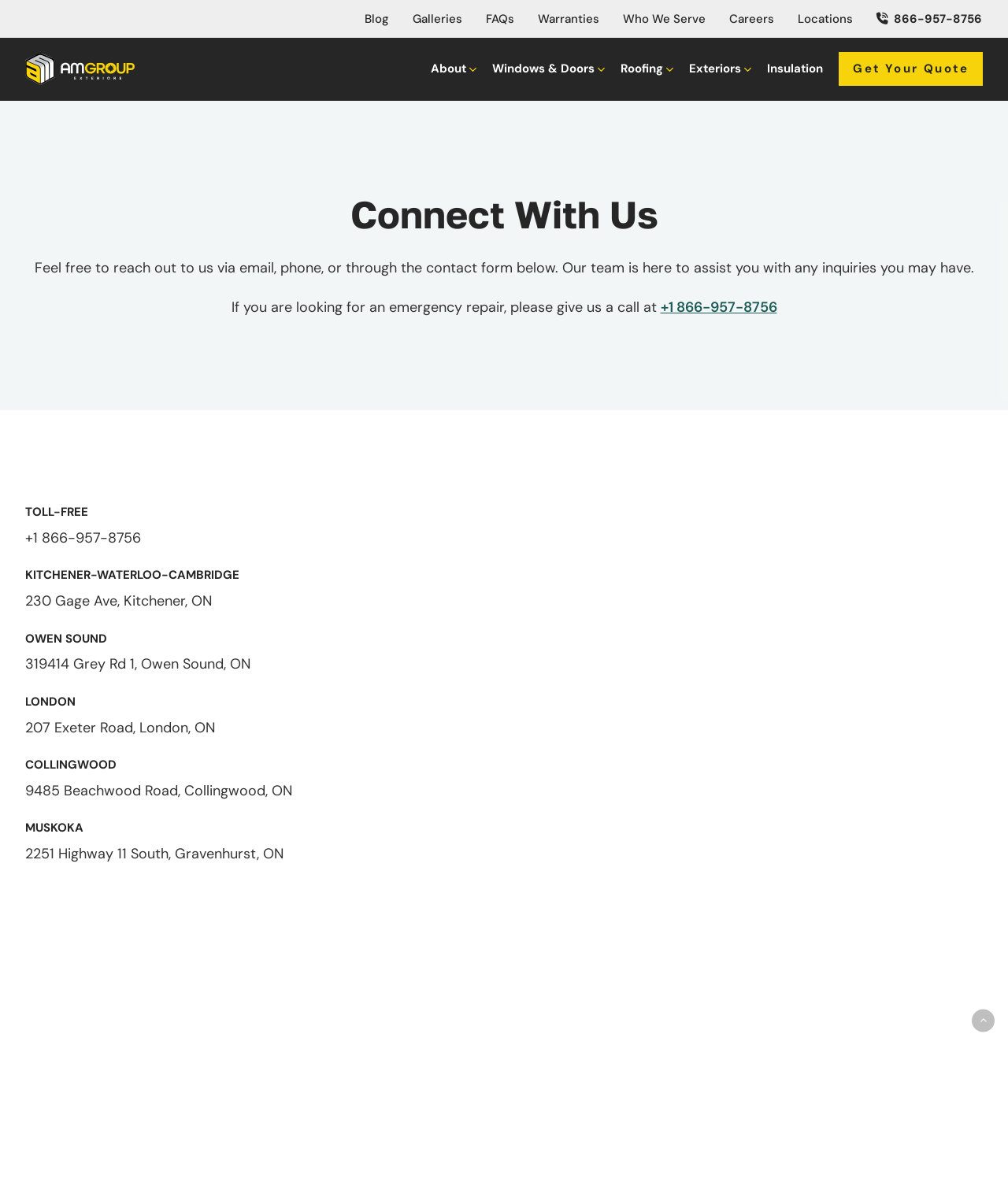Using the details from the image, please elaborate on the following question: What are the locations served by the company?

The locations served by the company can be found in the 'Connect With Us' section, where the addresses of different locations are mentioned. These locations include Kitchener-Waterloo-Cambridge, Owen Sound, London, Collingwood, and Muskoka, each with their respective addresses.